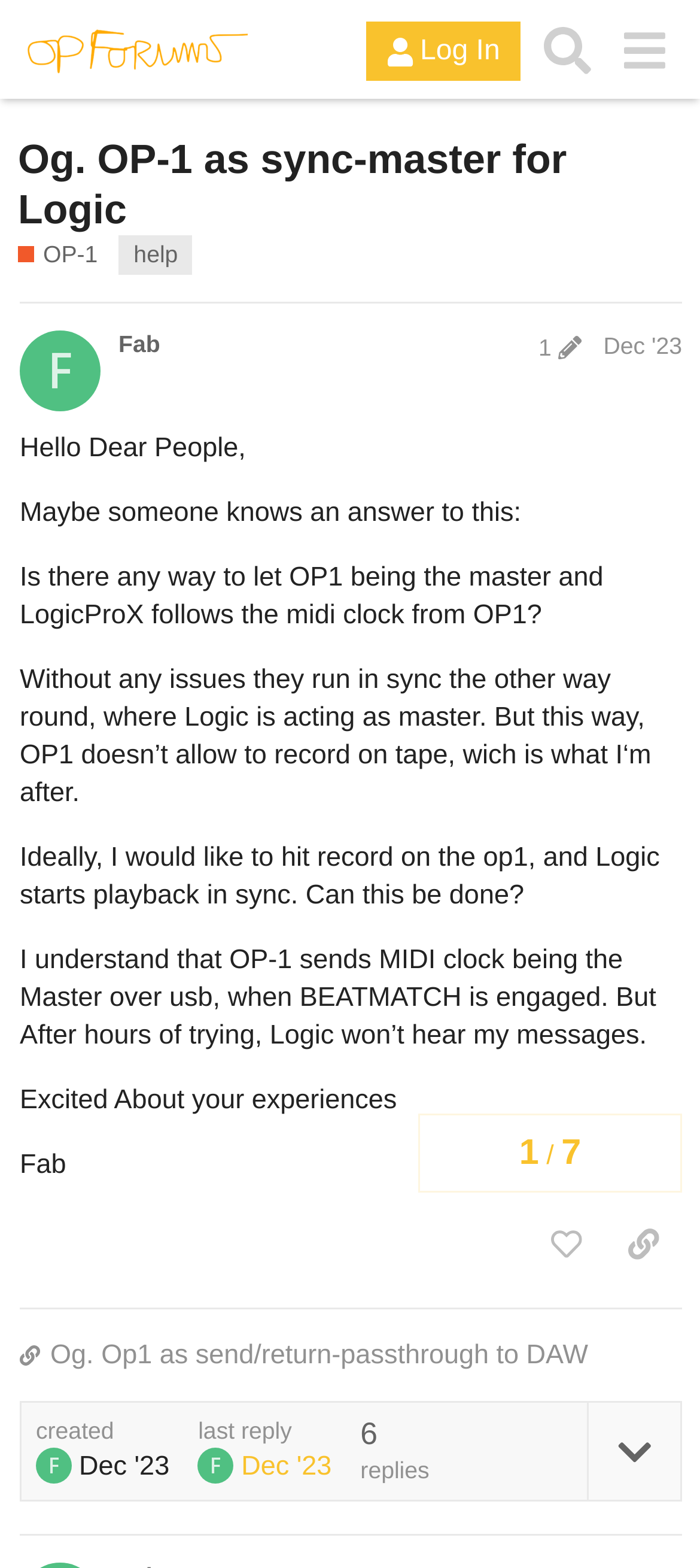Find and indicate the bounding box coordinates of the region you should select to follow the given instruction: "browse January 2024".

None